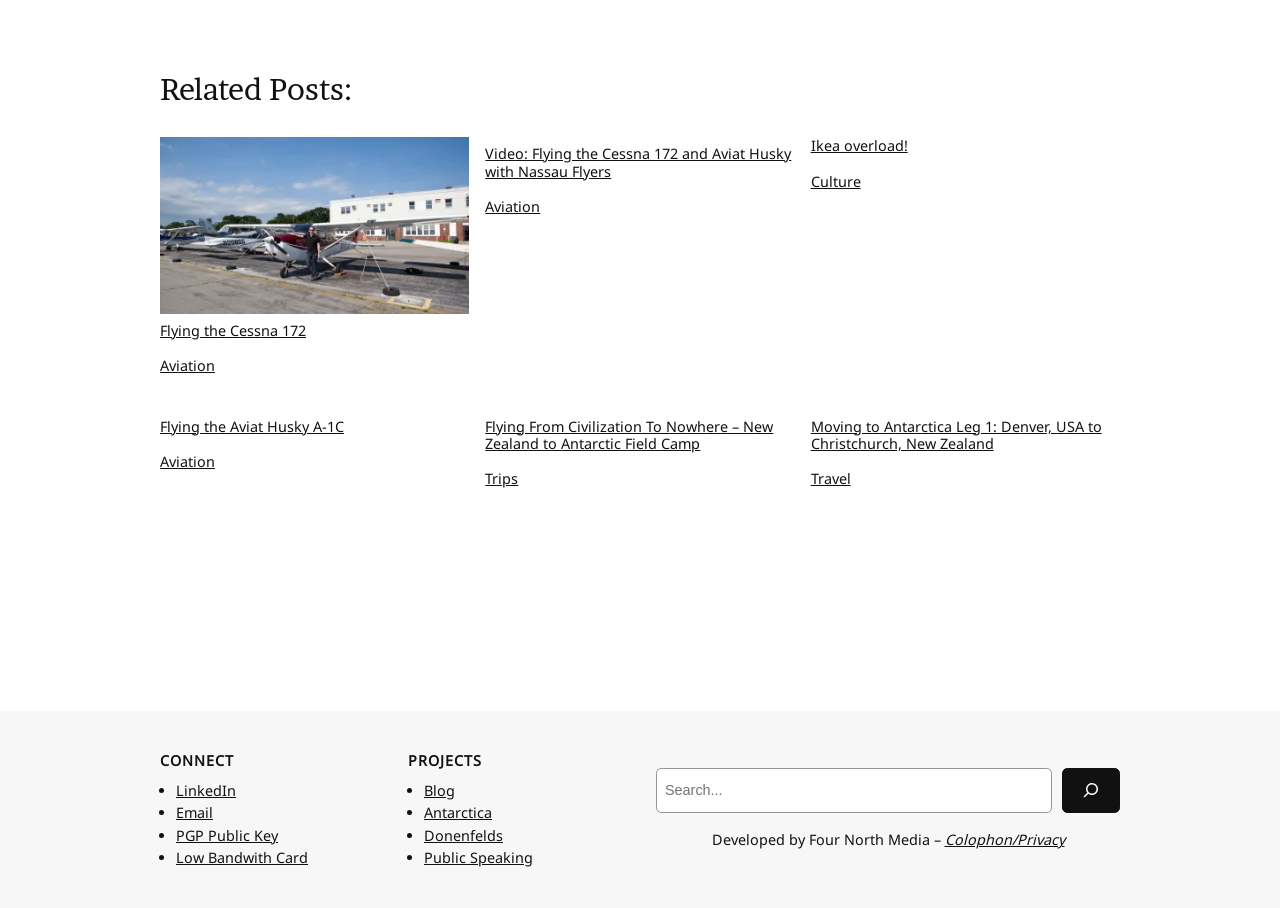Refer to the image and offer a detailed explanation in response to the question: What is the developer of this website?

The developer of this website can be determined by looking at the static text element at the bottom of the page, which mentions 'Developed by Four North Media'.